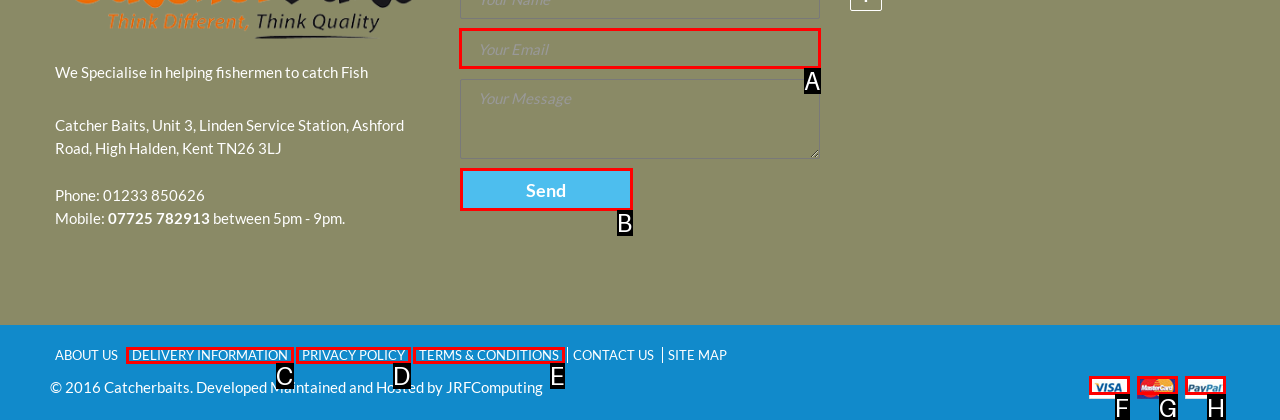Please identify the correct UI element to click for the task: View the post from 'cloi' Respond with the letter of the appropriate option.

None